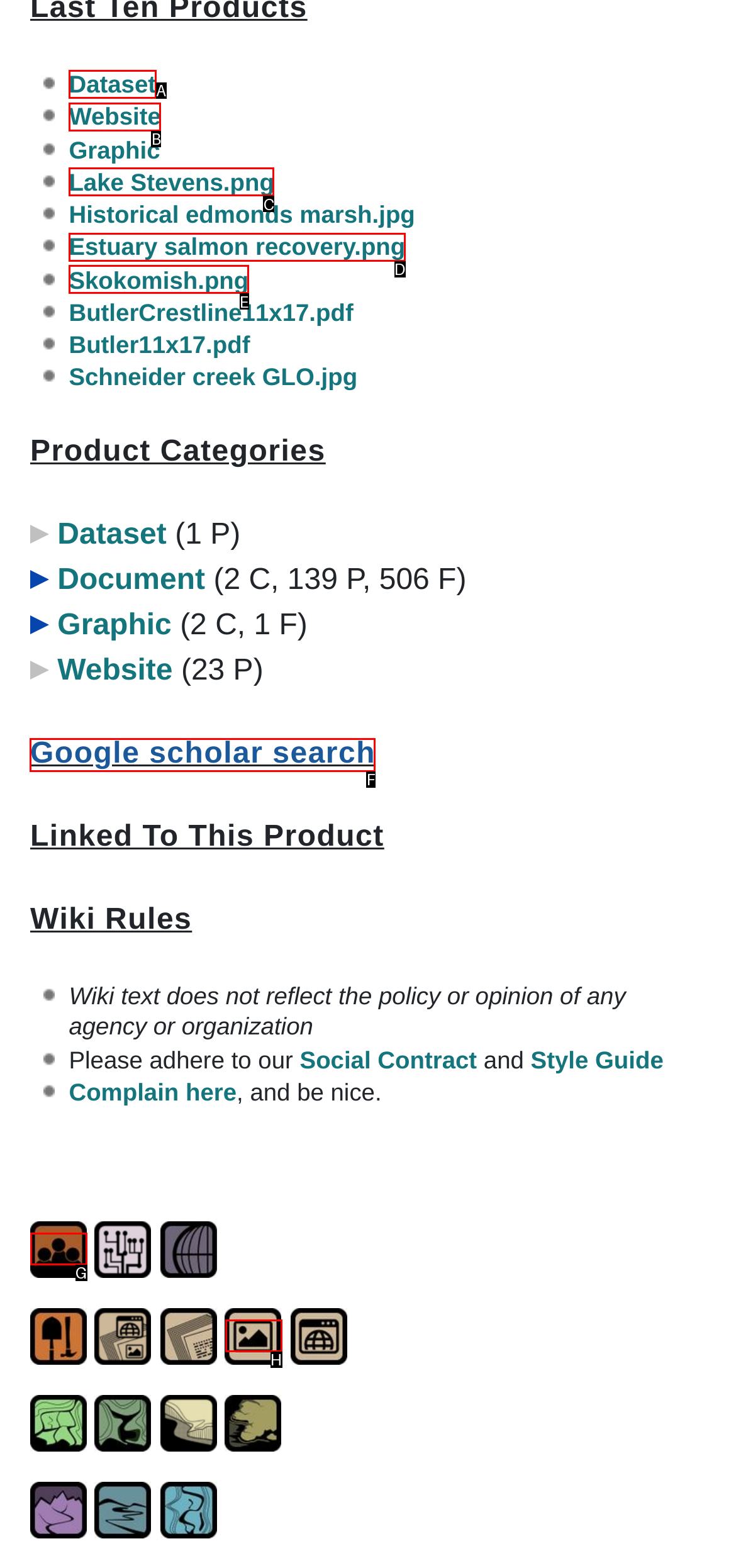Pick the right letter to click to achieve the task: Search on Google scholar
Answer with the letter of the correct option directly.

F